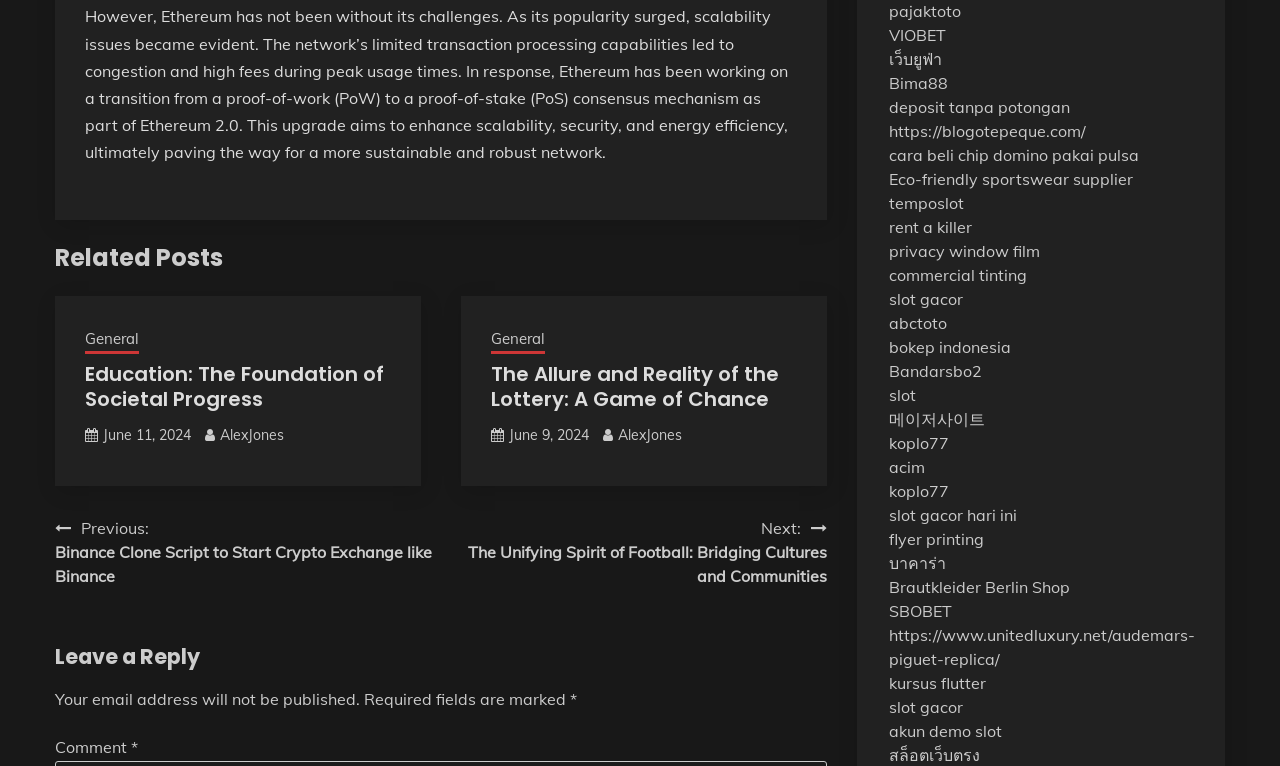What is the category of the related post 'Education: The Foundation of Societal Progress'? Based on the screenshot, please respond with a single word or phrase.

General